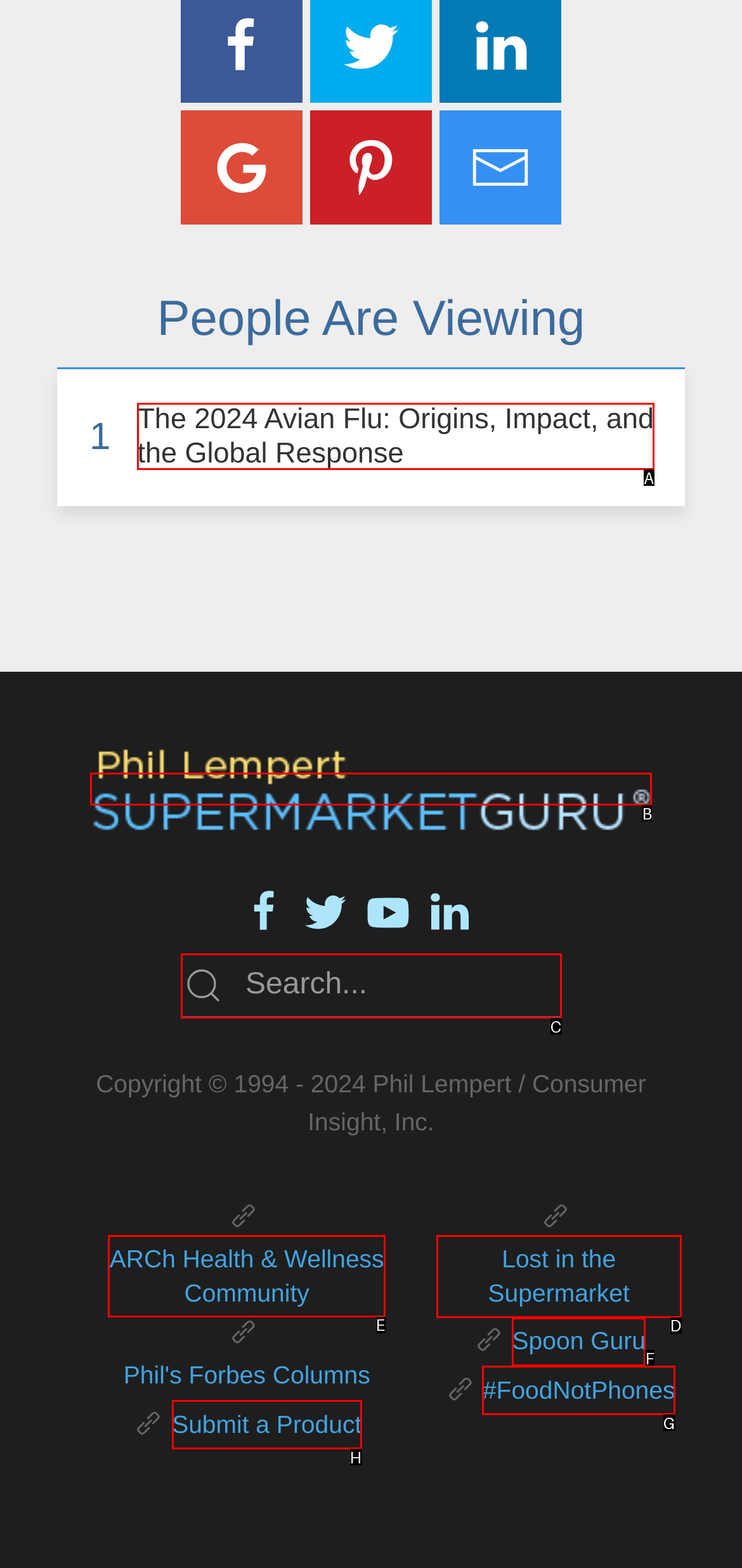Tell me which one HTML element I should click to complete the following task: Explore the ARCh Health & Wellness Community Answer with the option's letter from the given choices directly.

E